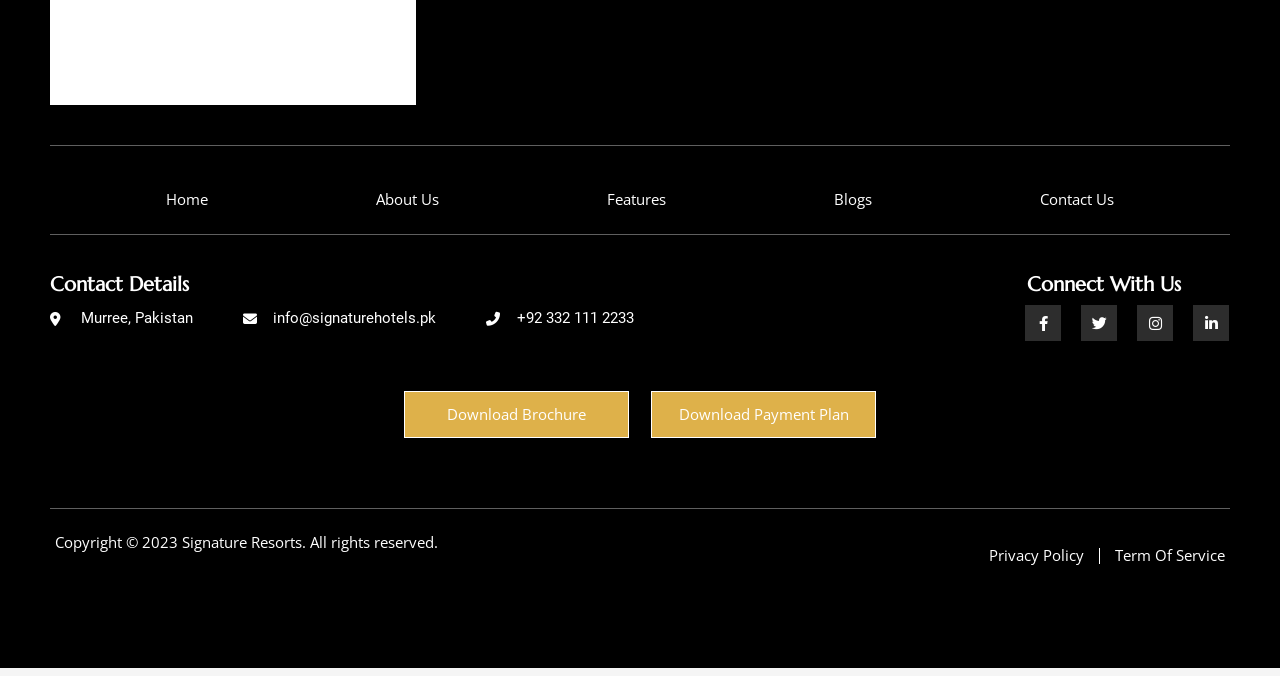Determine the bounding box coordinates of the element that should be clicked to execute the following command: "Explore the 'Richard Baker Colver pa' link".

None